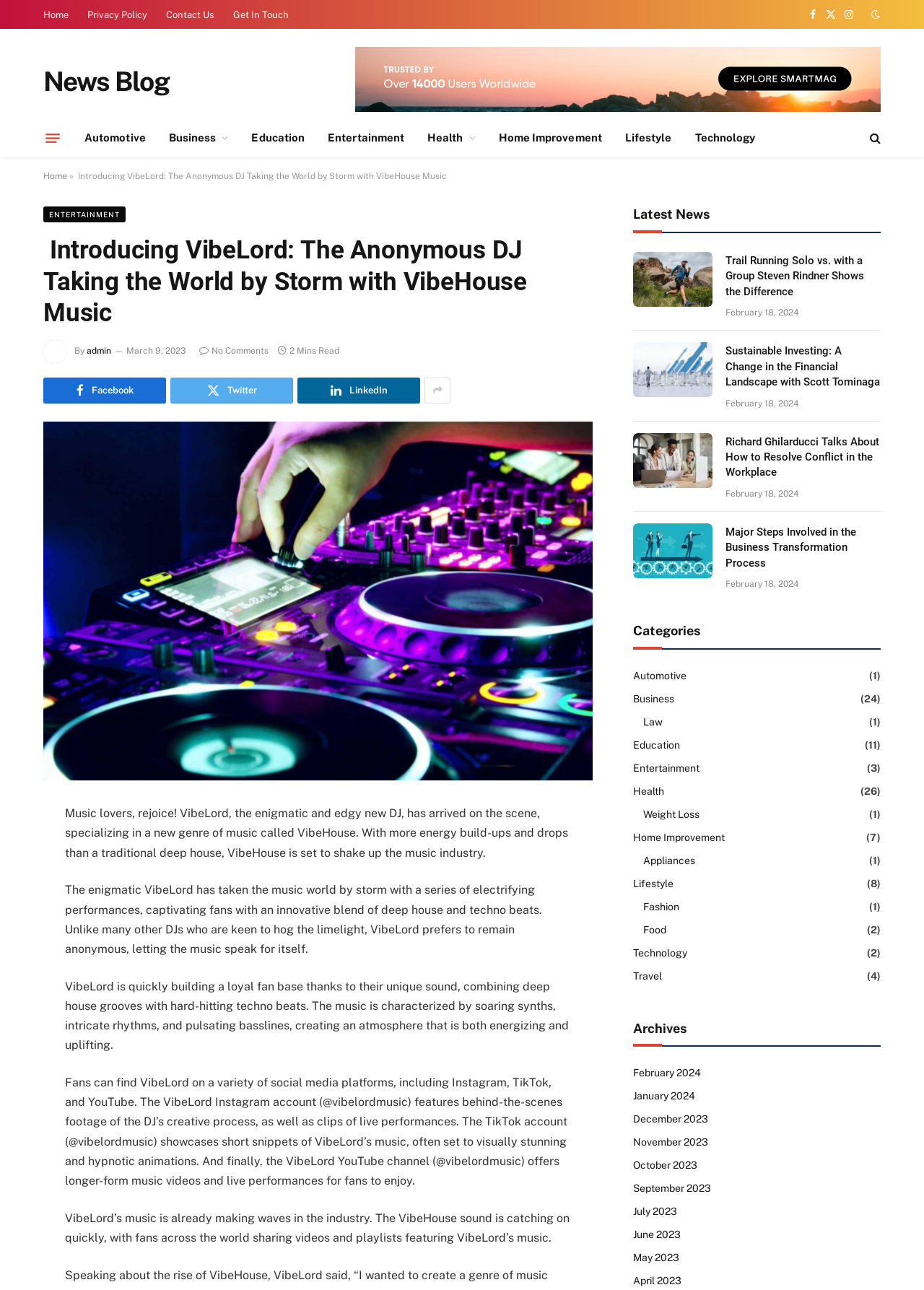How many articles are listed under 'Latest News'?
Observe the image and answer the question with a one-word or short phrase response.

4